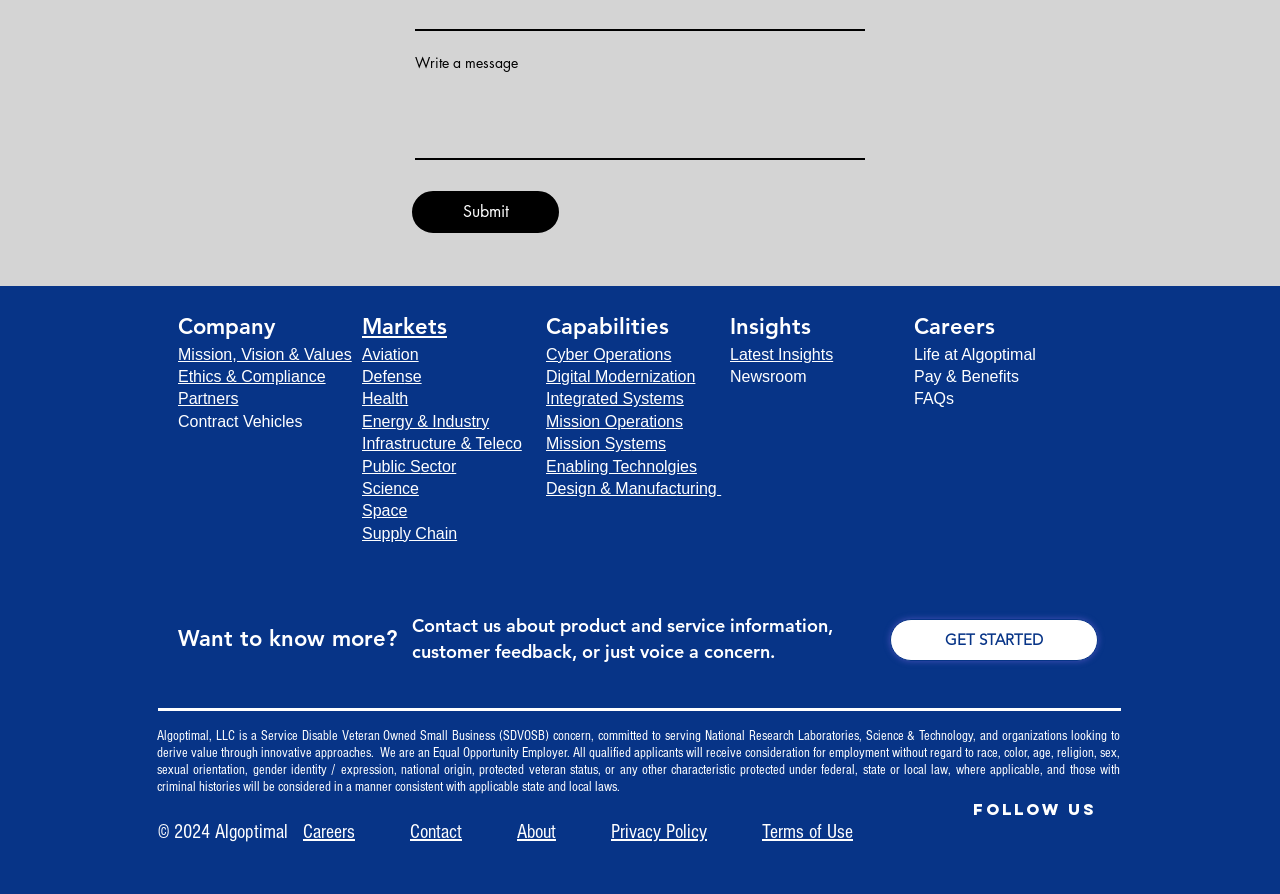Can you find the bounding box coordinates for the element that needs to be clicked to execute this instruction: "Write a message"? The coordinates should be given as four float numbers between 0 and 1, i.e., [left, top, right, bottom].

[0.324, 0.08, 0.676, 0.179]